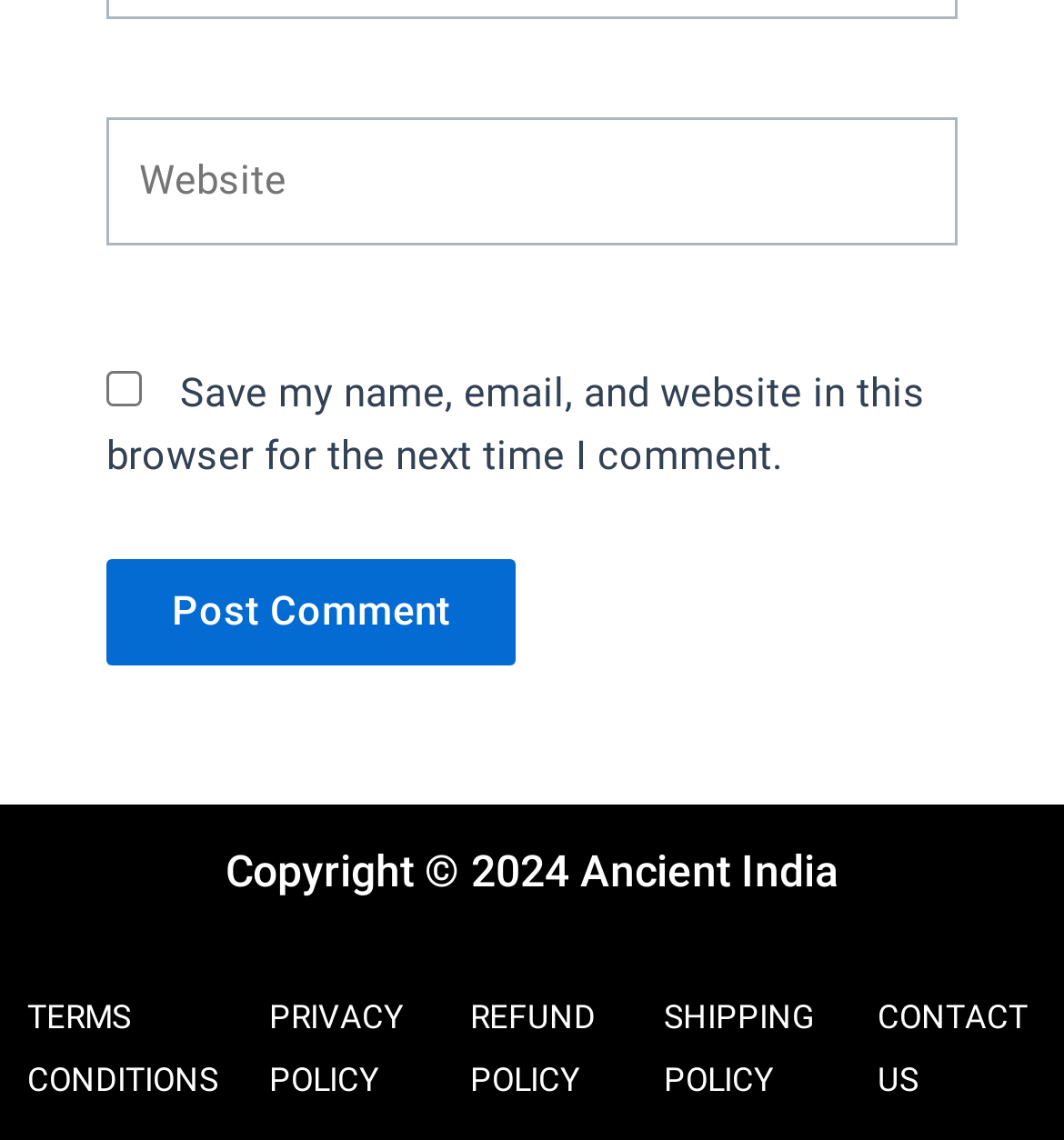Calculate the bounding box coordinates for the UI element based on the following description: "SHIPPING POLICY". Ensure the coordinates are four float numbers between 0 and 1, i.e., [left, top, right, bottom].

[0.624, 0.875, 0.765, 0.965]